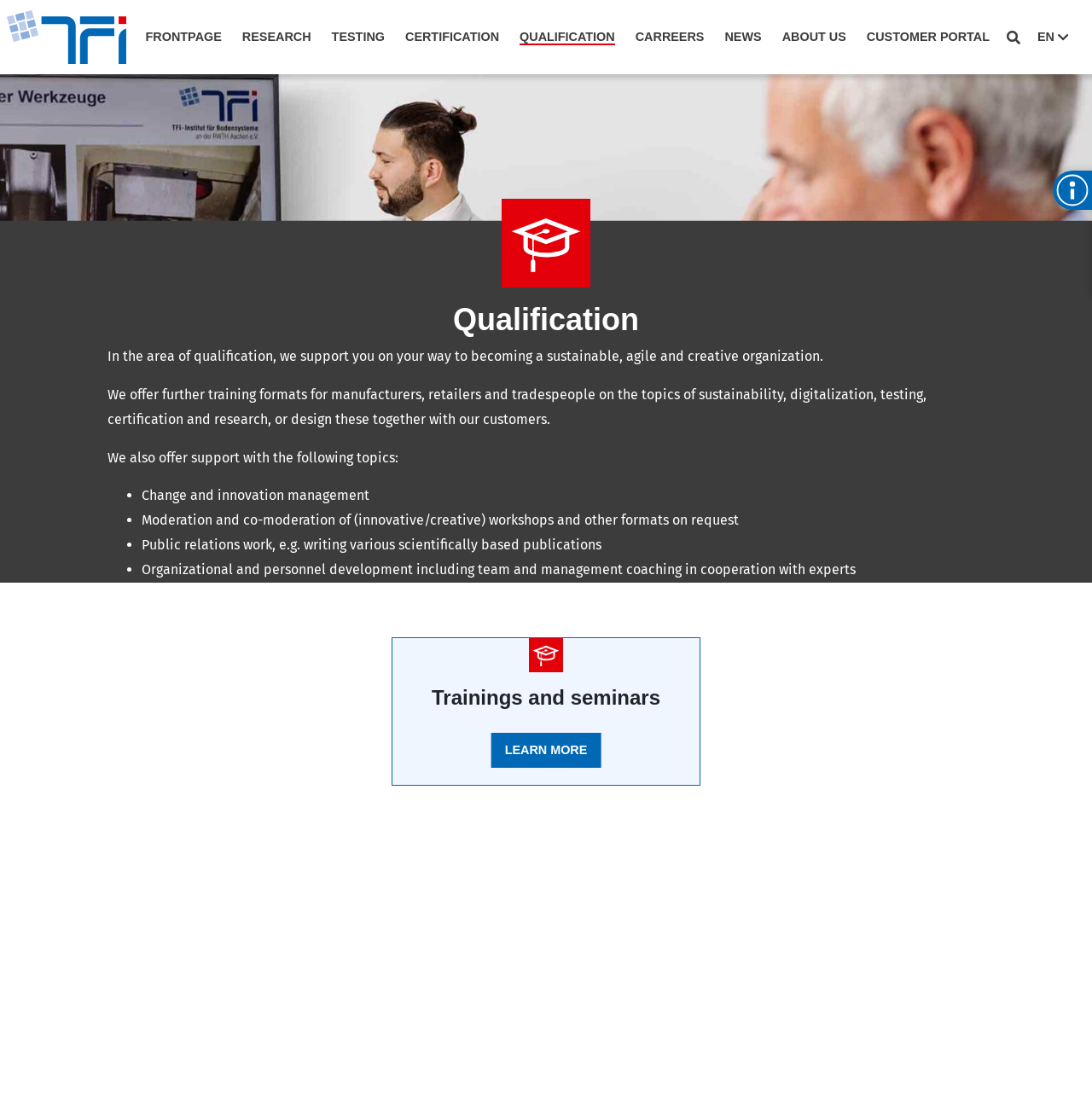Identify the bounding box coordinates of the clickable region necessary to fulfill the following instruction: "Click on the TFI Aachen GmbH logo". The bounding box coordinates should be four float numbers between 0 and 1, i.e., [left, top, right, bottom].

[0.006, 0.009, 0.116, 0.057]